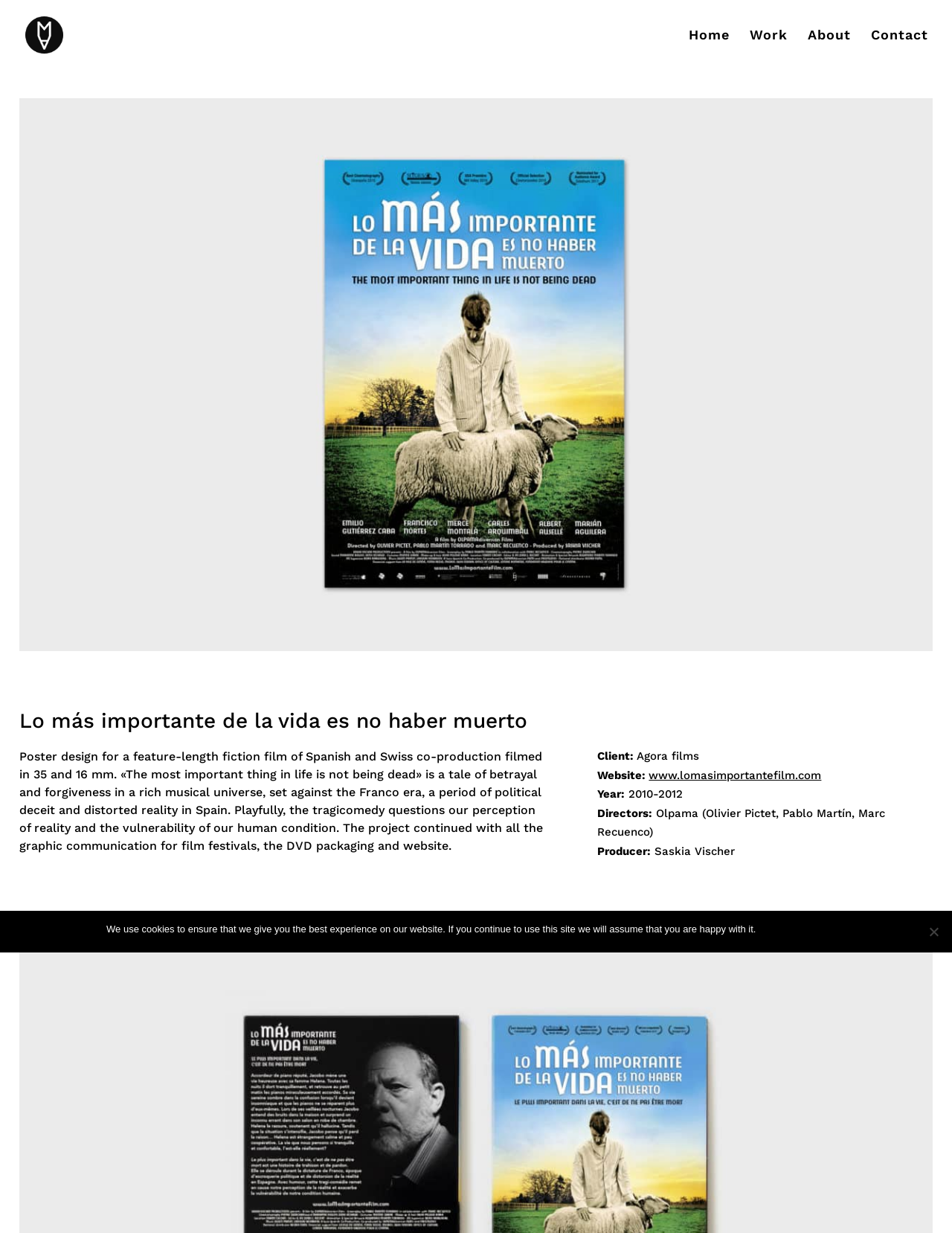Refer to the screenshot and give an in-depth answer to this question: What is the title of the film project?

The title of the film project can be found in the main content section of the webpage, where it is written as a heading 'Lo más importante de la vida es no haber muerto', which translates to 'The most important thing in life is not being dead'.